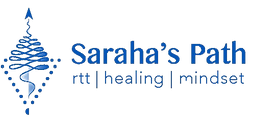What does the spiral motif in the logo symbolize?
Kindly offer a comprehensive and detailed response to the question.

The spiral motif in the logo, alongside flowing lines, symbolizes growth and transformation, which is an integral part of the values and services offered by Sarah's Path.